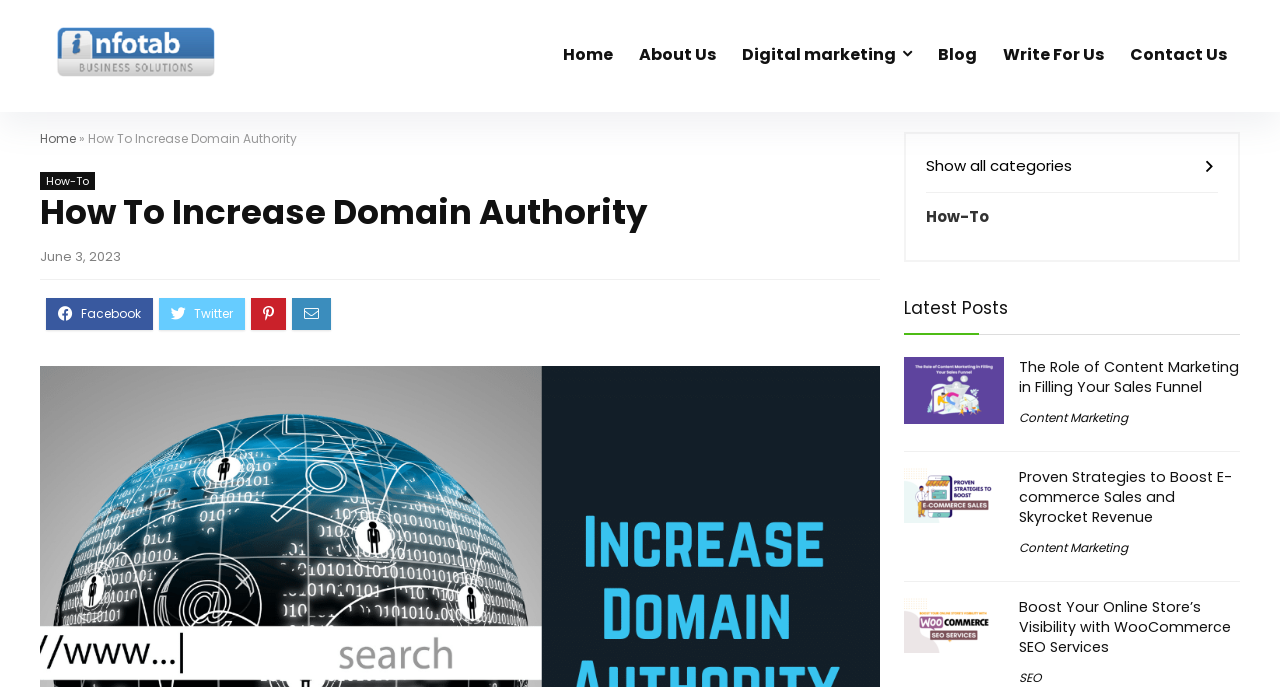Please specify the coordinates of the bounding box for the element that should be clicked to carry out this instruction: "Explore Content marketing sales funnel". The coordinates must be four float numbers between 0 and 1, formatted as [left, top, right, bottom].

[0.706, 0.521, 0.784, 0.552]